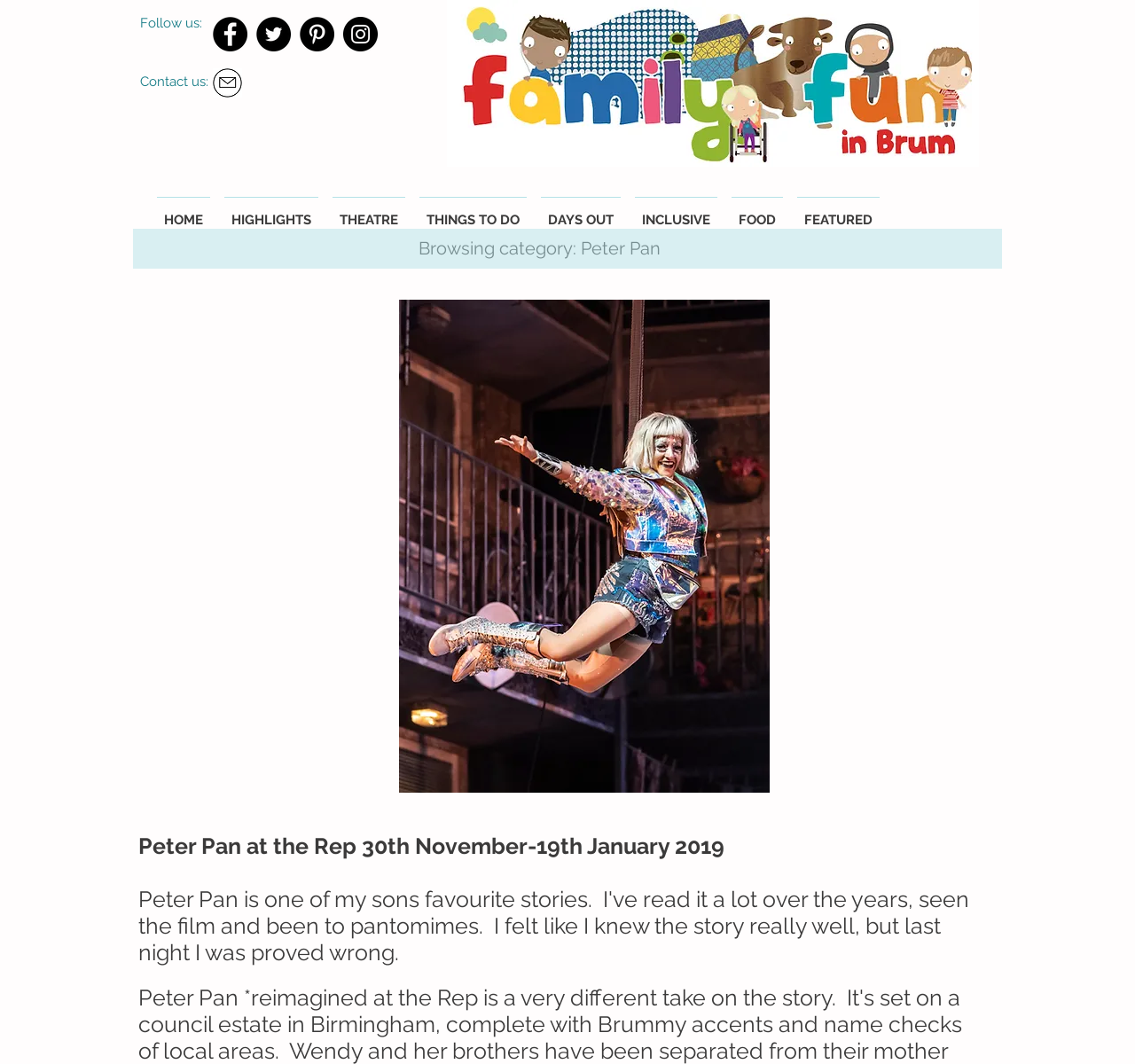What is the name of the theatre?
Carefully examine the image and provide a detailed answer to the question.

I found the name of the theatre by looking at the root element's text, which is 'Peter Pan at The Rep | family fun in brum', so the name of the theatre is The Rep.